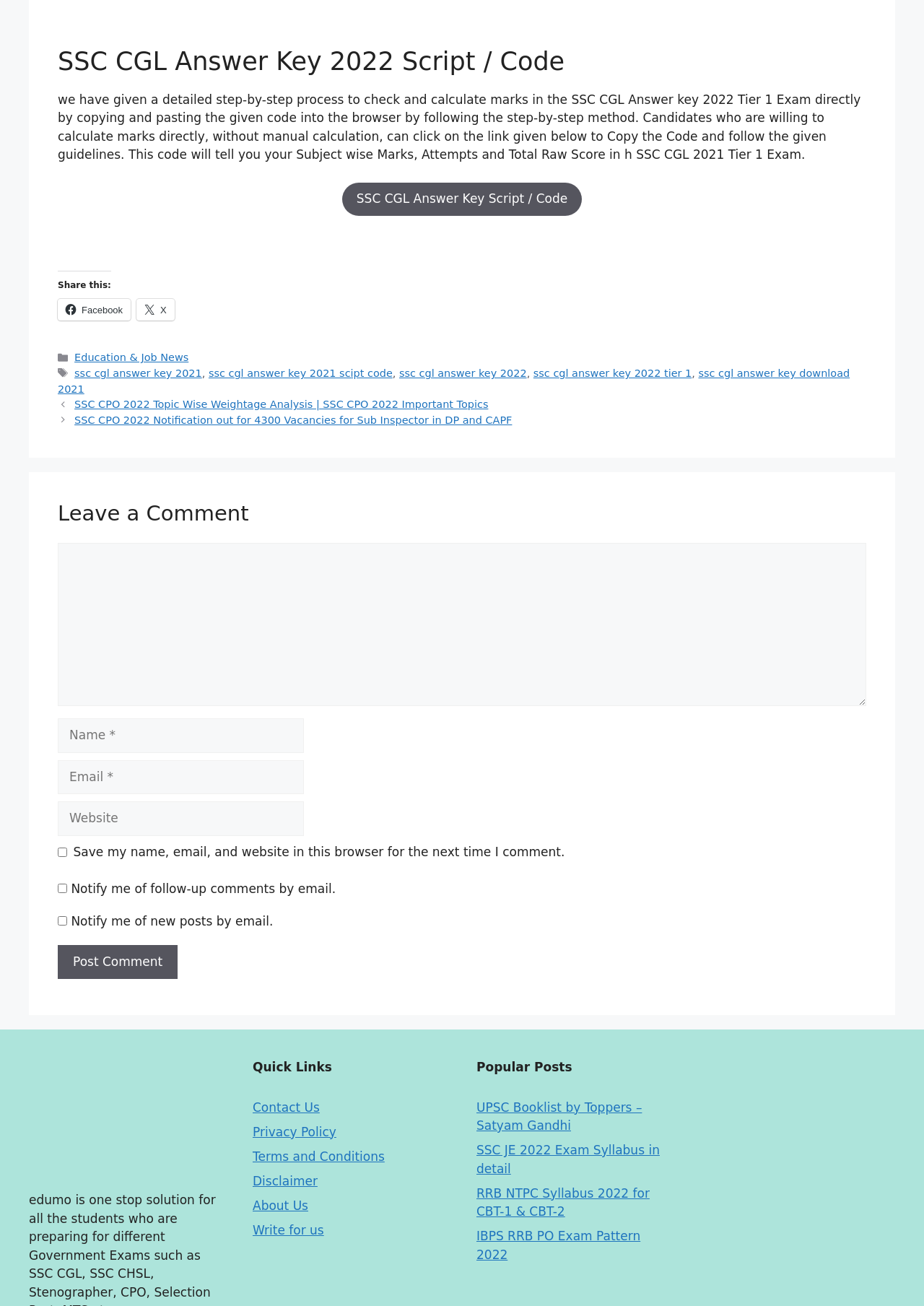Locate the bounding box coordinates of the clickable region necessary to complete the following instruction: "Leave a comment". Provide the coordinates in the format of four float numbers between 0 and 1, i.e., [left, top, right, bottom].

[0.062, 0.383, 0.938, 0.404]